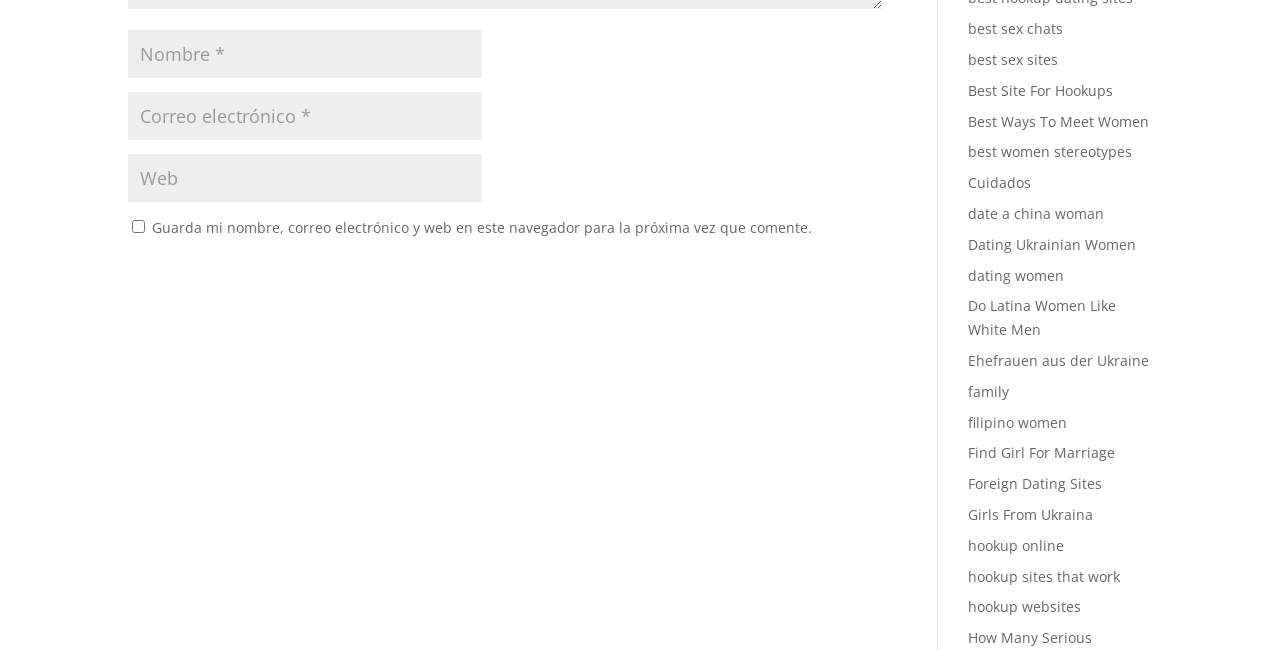Answer the question briefly using a single word or phrase: 
How many links are on the webpage?

21